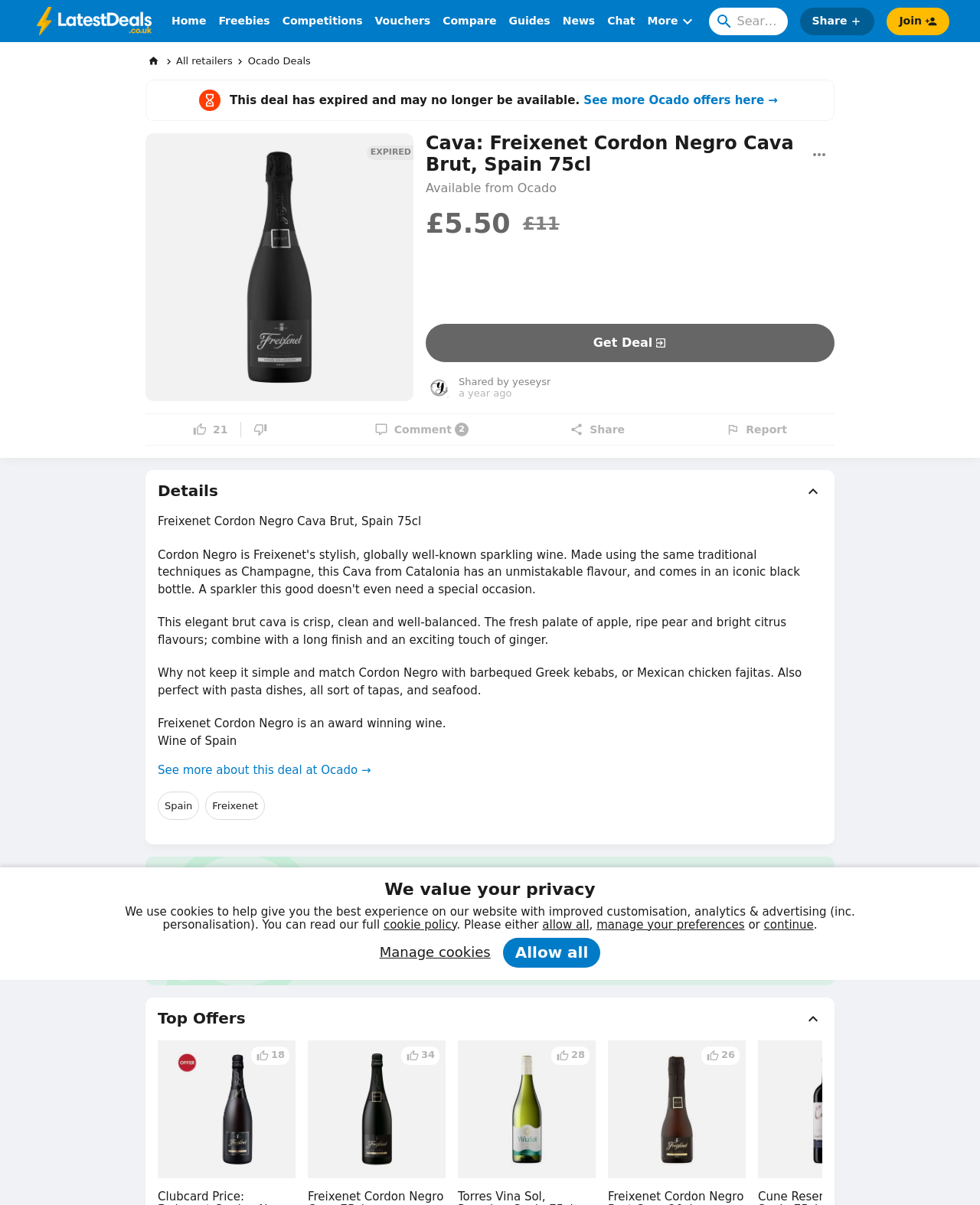How many people liked this deal?
Please answer the question as detailed as possible based on the image.

I found the answer by looking at the 'Like' button, which has a label '21' next to it.